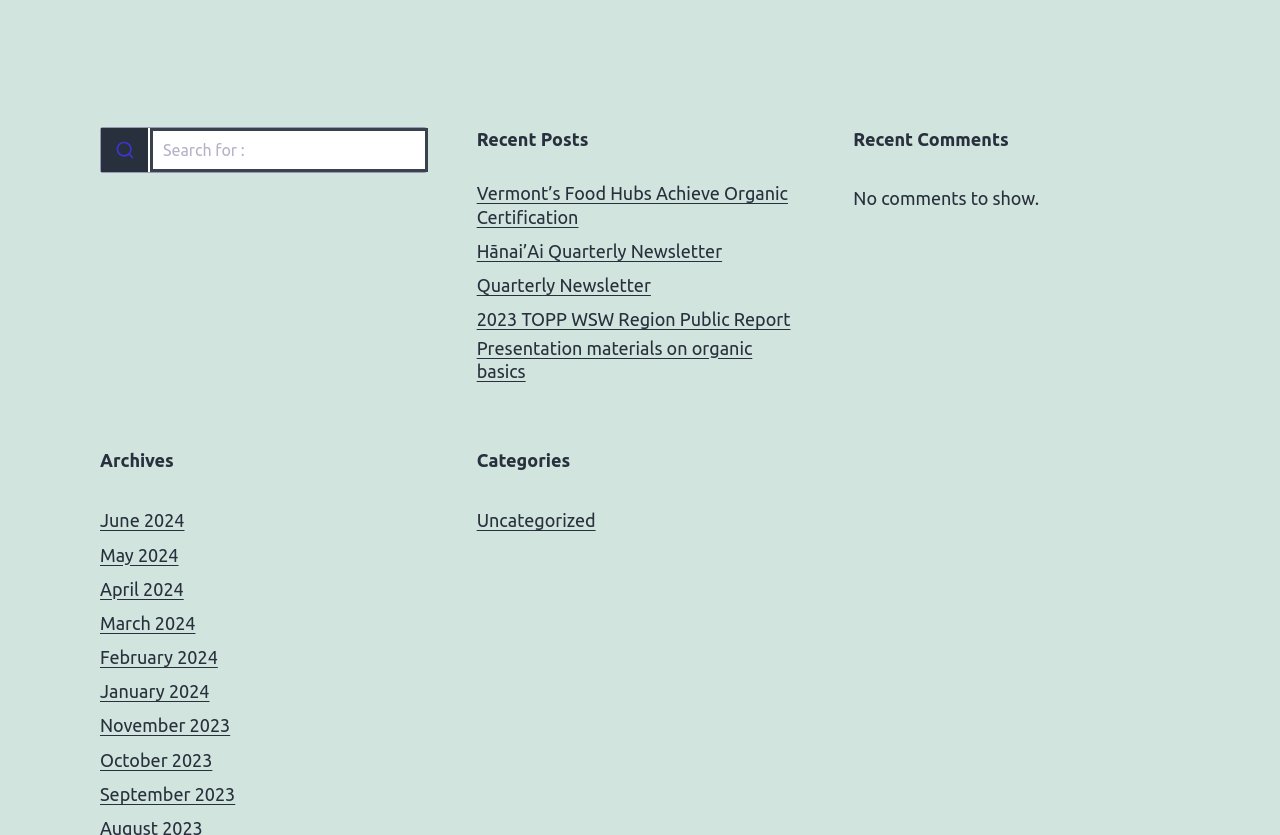Determine the bounding box coordinates of the region to click in order to accomplish the following instruction: "submit a query". Provide the coordinates as four float numbers between 0 and 1, specifically [left, top, right, bottom].

[0.079, 0.154, 0.116, 0.206]